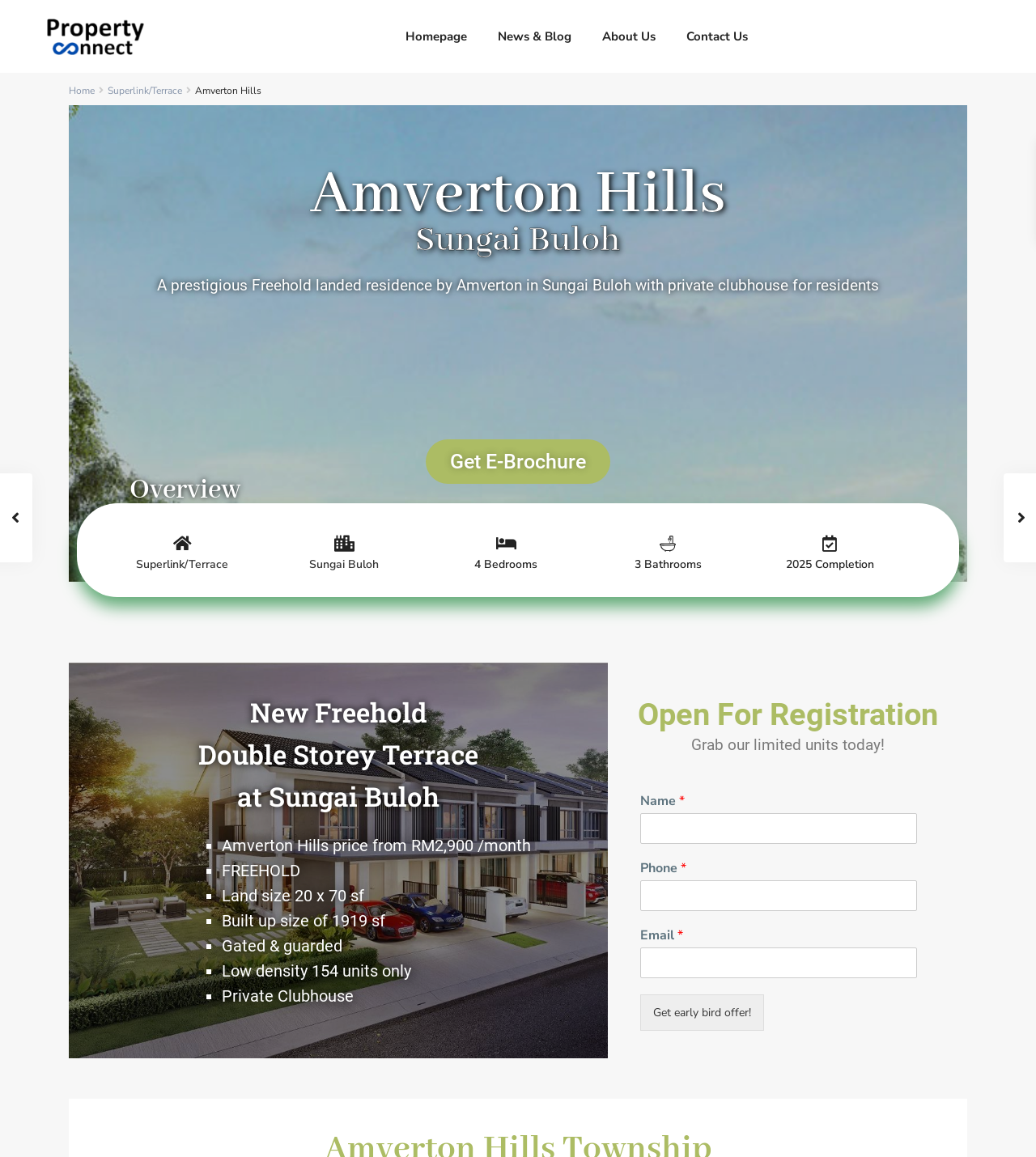How many bedrooms are available in Amverton Hills?
Please provide a comprehensive answer based on the information in the image.

The webpage lists the features of Amverton Hills, including '4 Bedrooms' and '3 Bathrooms', indicating that the property has four bedrooms.